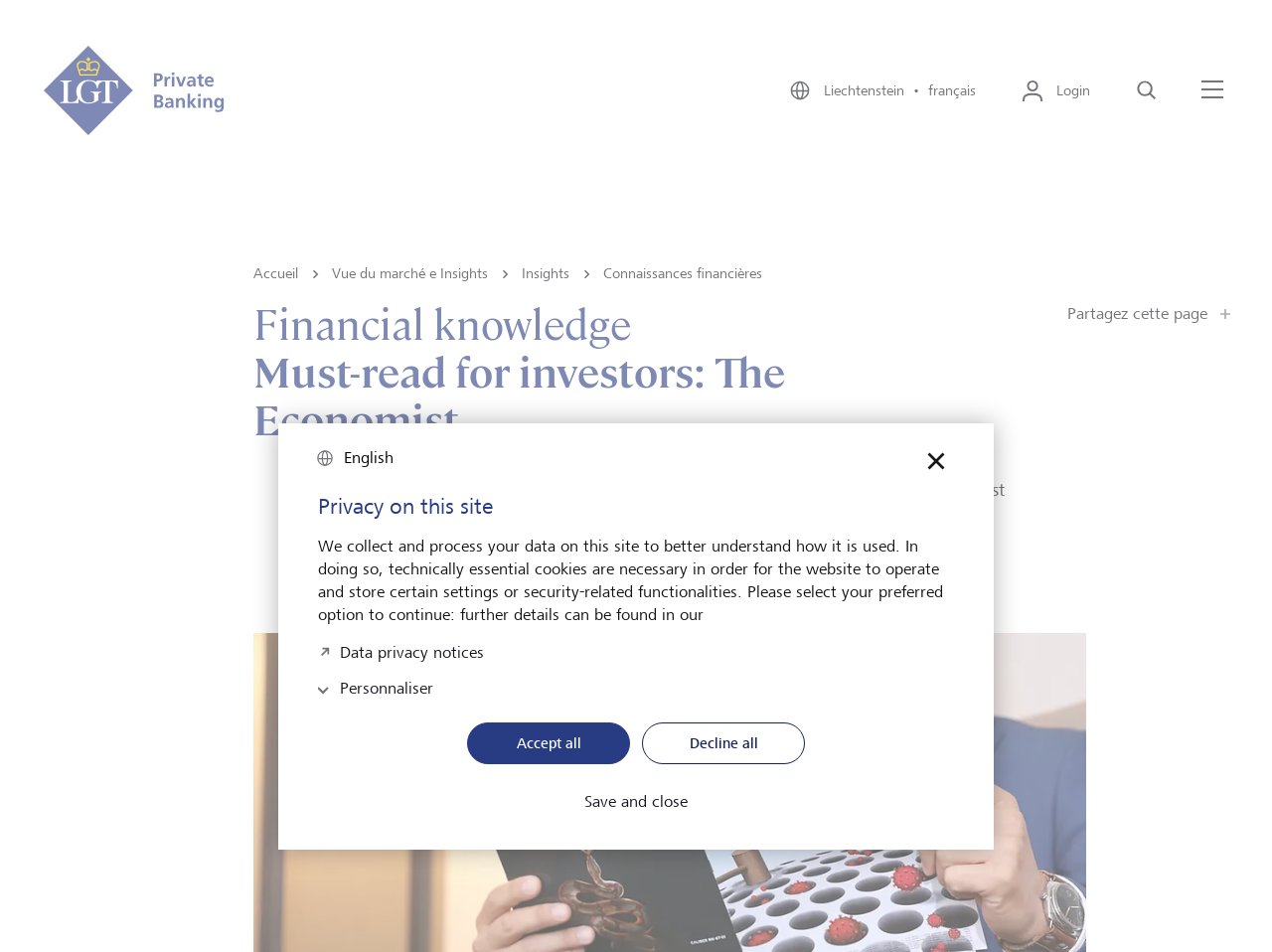Construct a thorough caption encompassing all aspects of the webpage.

This webpage appears to be an article page from The Economist, a renowned news organization. At the top left, there is a link to the homepage, followed by a series of buttons for language selection, login, search, and menu navigation. To the right of these buttons, there is a small image.

Below the top navigation bar, there is a breadcrumb list showing the article's category hierarchy, with links to "Accueil", "Vue du marché e Insights", "Insights", and "Connaissances financières". Next to the breadcrumb list, there is a heading that reads "Must-read for investors: The Economist".

The main content of the article is introduced by a paragraph of text that praises The Economist as a bastion of journalistic excellence in a world of fake news and clickbait. Below this introduction, there is a description list that provides metadata about the article, including the date "7 octobre 2020", author "Tim Cooper, guest author", and reading time "5 minutes".

To the right of the article metadata, there is a button to share the page. Further down the page, there is a section about privacy on the site, which explains how data is collected and processed. This section includes links to "Data privacy notices" and buttons to personalize, accept all, decline all, or save and close privacy settings.